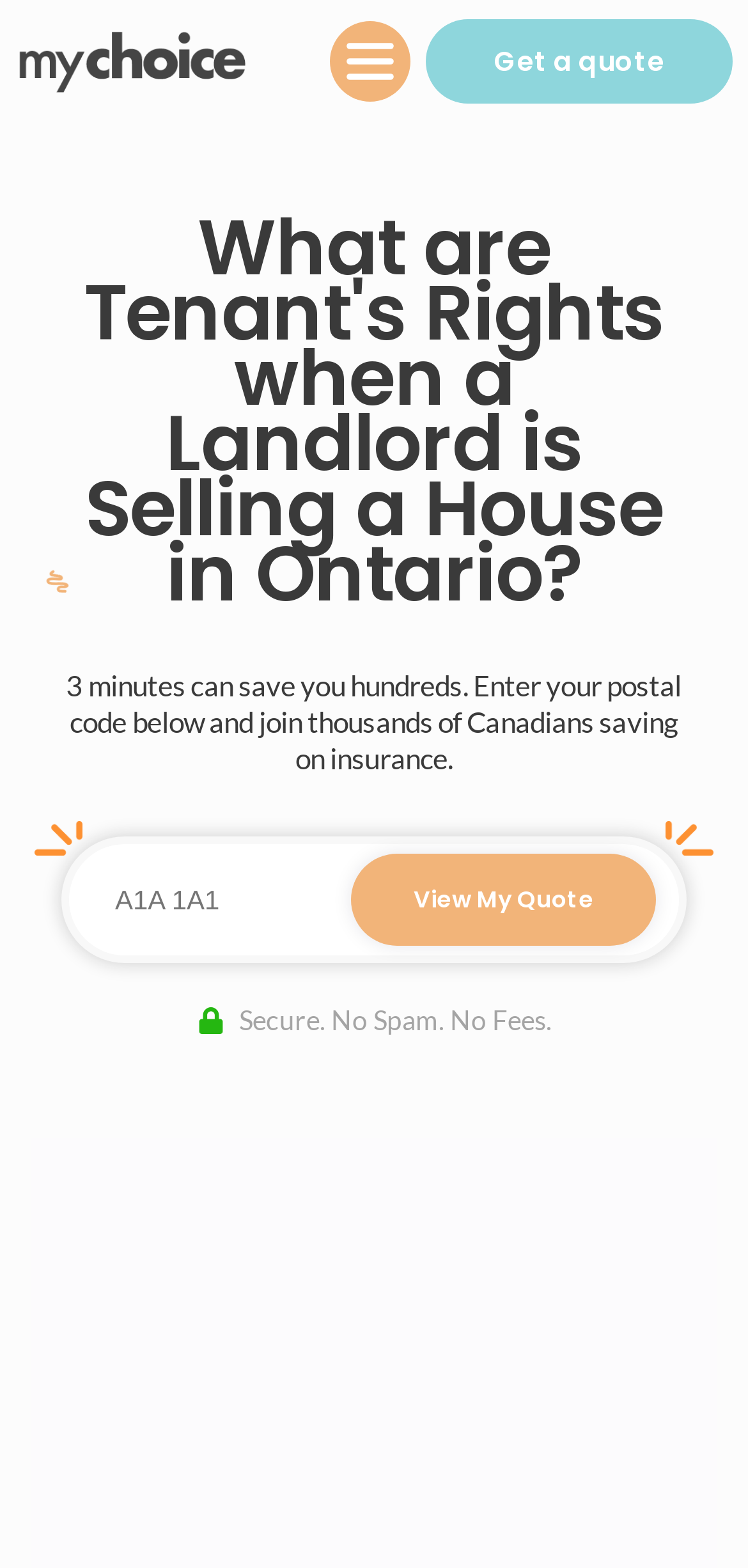Based on the element description: "View My Quote", identify the UI element and provide its bounding box coordinates. Use four float numbers between 0 and 1, [left, top, right, bottom].

[0.469, 0.545, 0.877, 0.603]